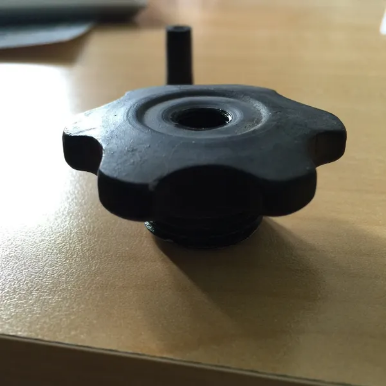Use one word or a short phrase to answer the question provided: 
What is the surface of the oil filler cap like?

Slightly textured